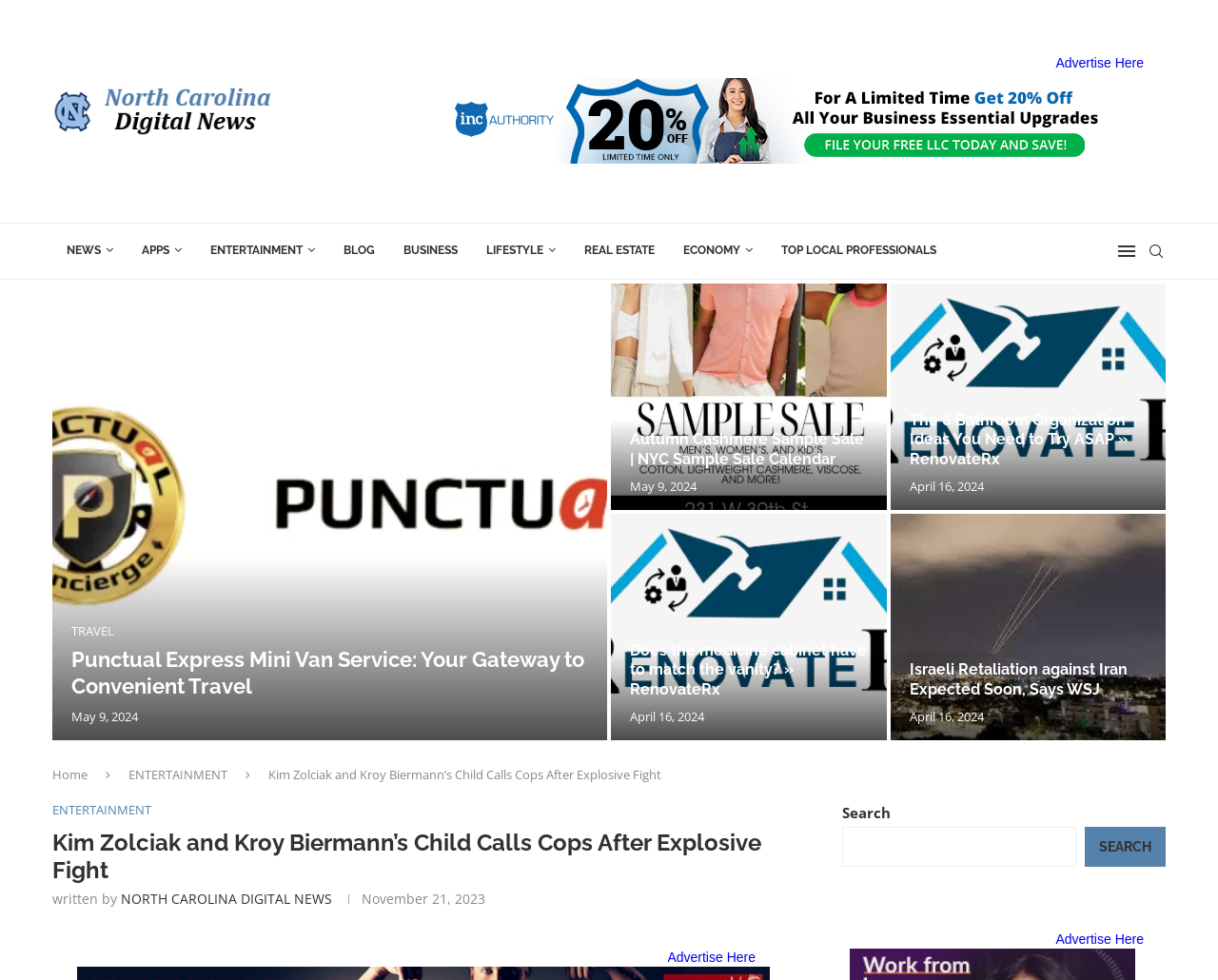Please determine the bounding box coordinates of the element's region to click in order to carry out the following instruction: "Click on NEWS". The coordinates should be four float numbers between 0 and 1, i.e., [left, top, right, bottom].

[0.043, 0.227, 0.105, 0.285]